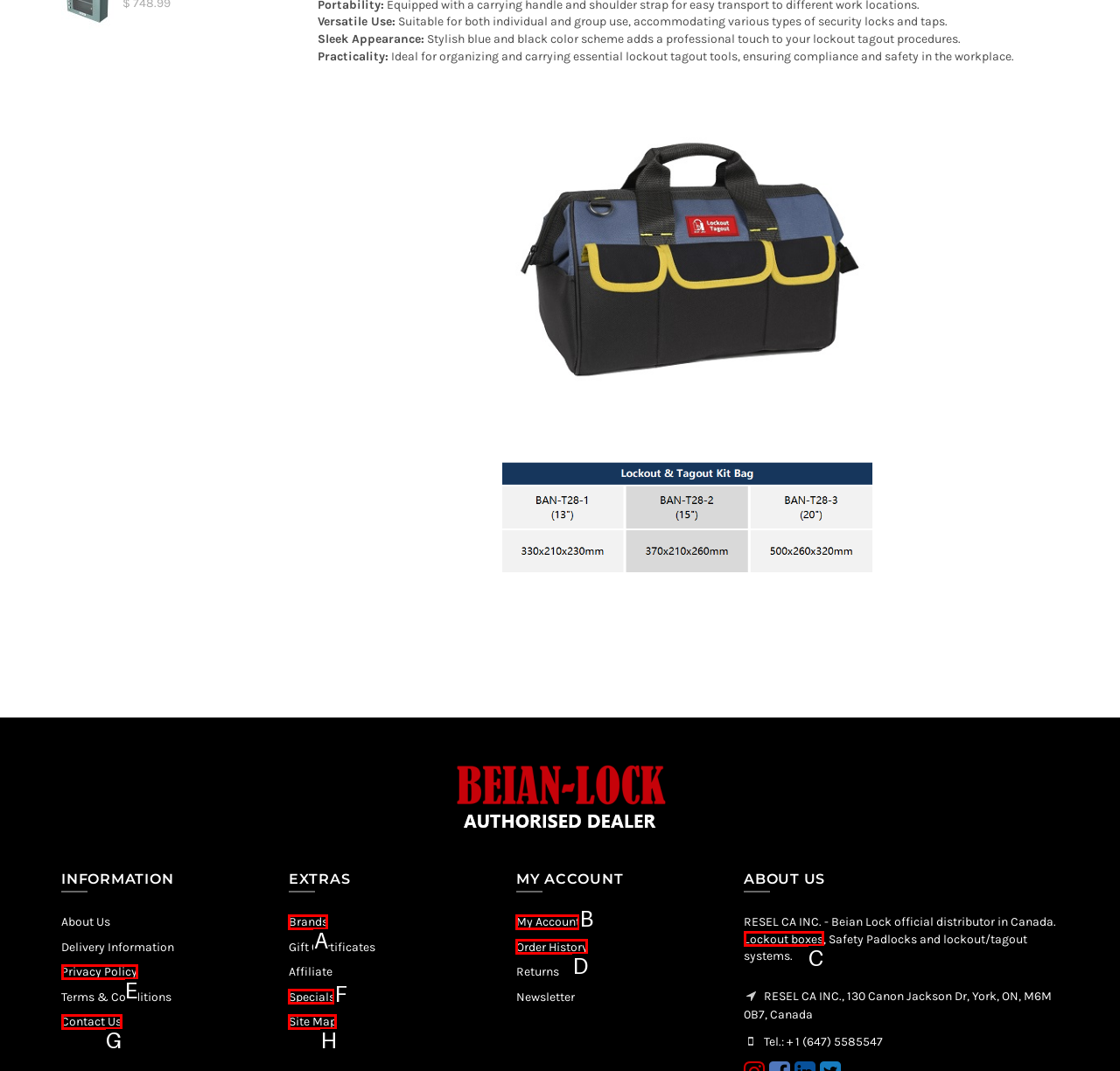Identify the option that corresponds to the given description: Lockout boxes. Reply with the letter of the chosen option directly.

C